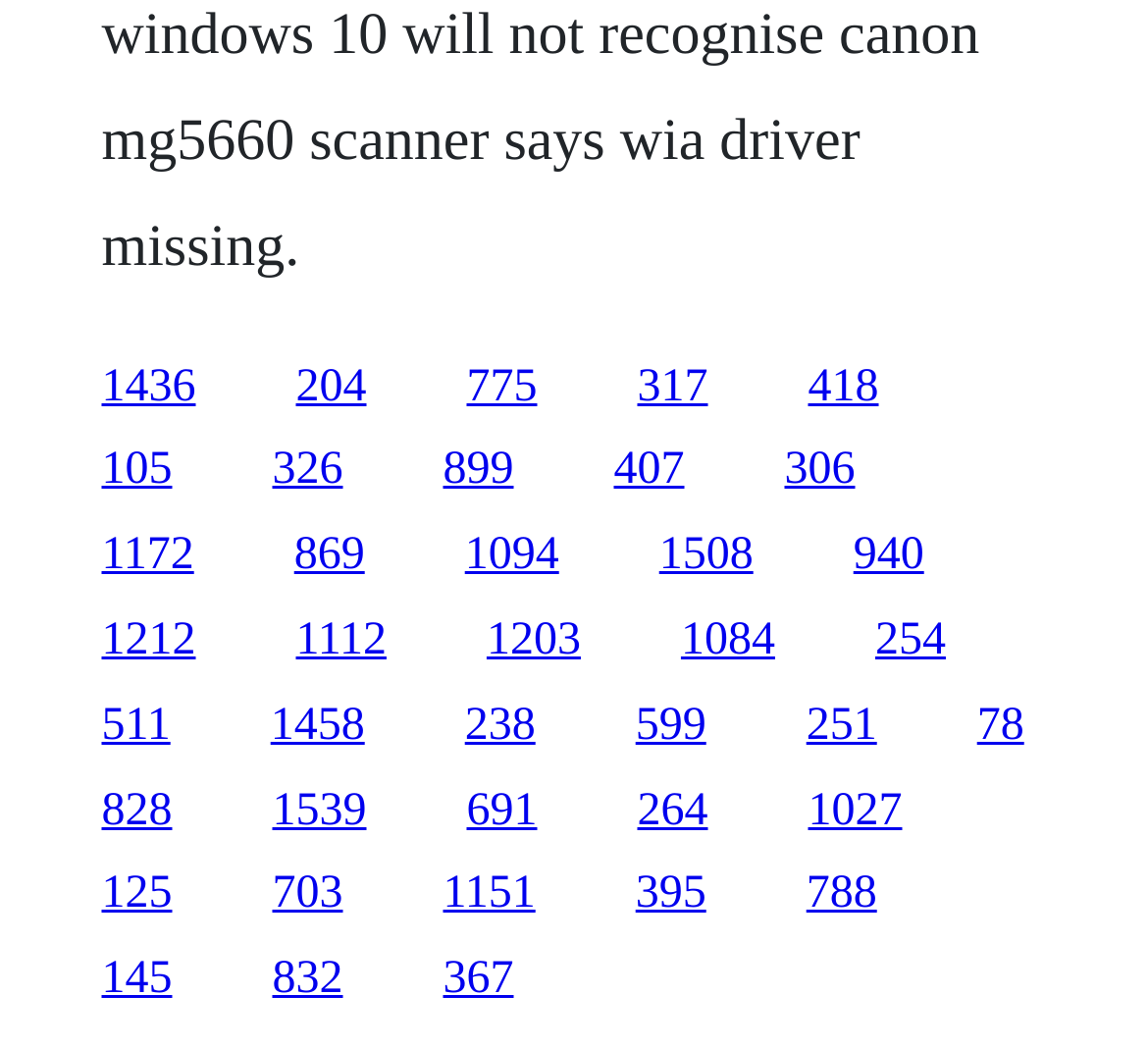What is the horizontal position of the last link?
Answer the question with as much detail as you can, using the image as a reference.

I looked at the x1 coordinate of the last link element, which is 0.851, indicating its horizontal position on the webpage.